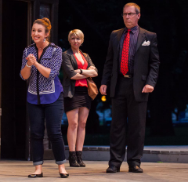Offer an in-depth caption for the image.

The image captures a lively moment from the theatrical production "A Marriage Of New And Old," which showcases a dynamic performance. In the foreground, a female actor is animatedly delivering her lines, her expression filled with enthusiasm and energy. She is dressed in a stylish blue blouse with a polka dot pattern and fitted jeans, embodying a modern character. To her left, another actress stands with a confident posture, wearing a red top and a black skirt, suggesting a contrasting role. On the right, a well-dressed male character, complete with a red tie and jacket, appears to react to the lively exchange, showcasing the varied emotions present in this scene. The backdrop hints at an outdoor stage setting, enhancing the casual yet engaging atmosphere of the performance. This captivating ensemble reflects the essence of the play, blending humor and drama in a contemporary context.